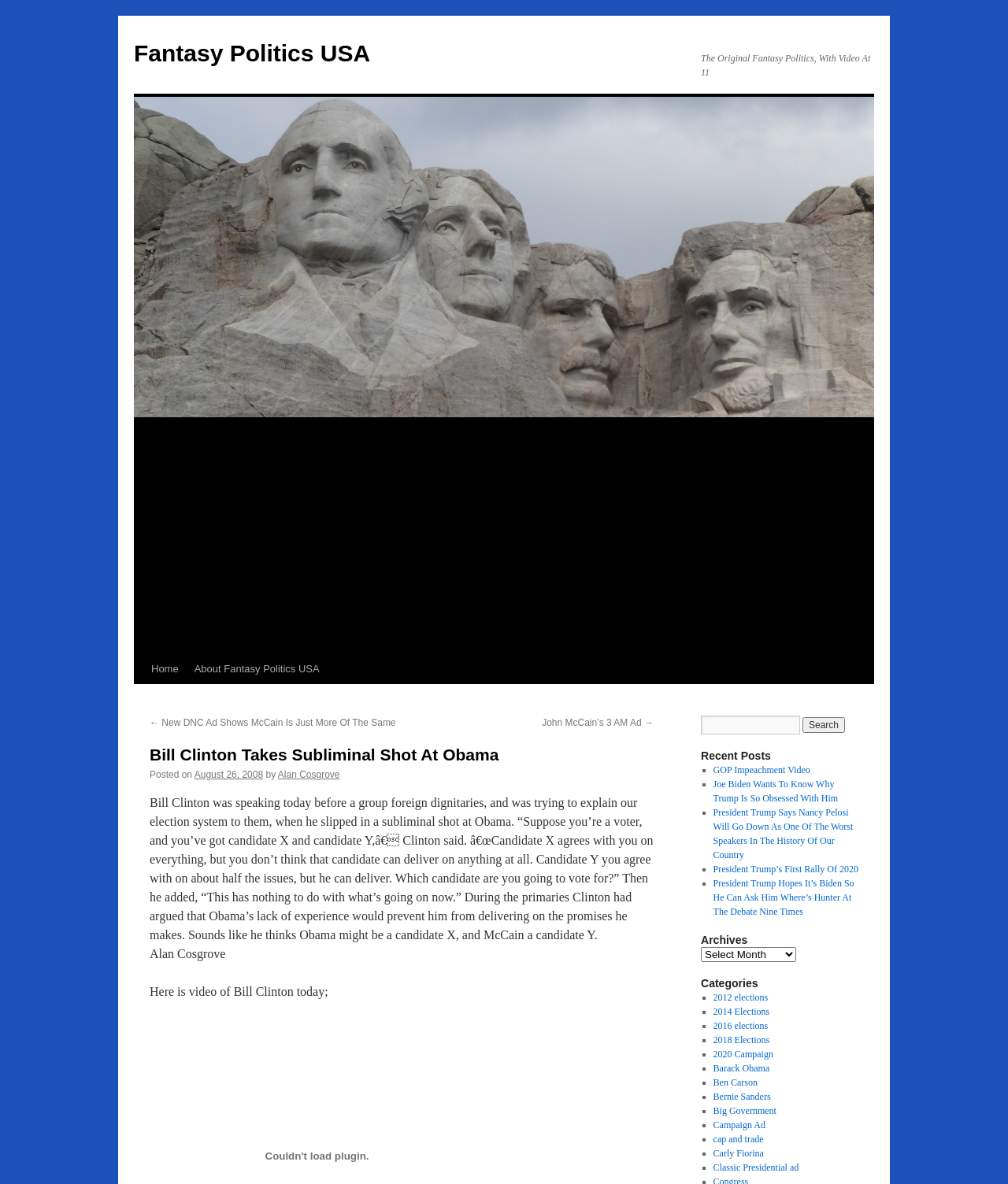Locate the headline of the webpage and generate its content.

Bill Clinton Takes Subliminal Shot At Obama